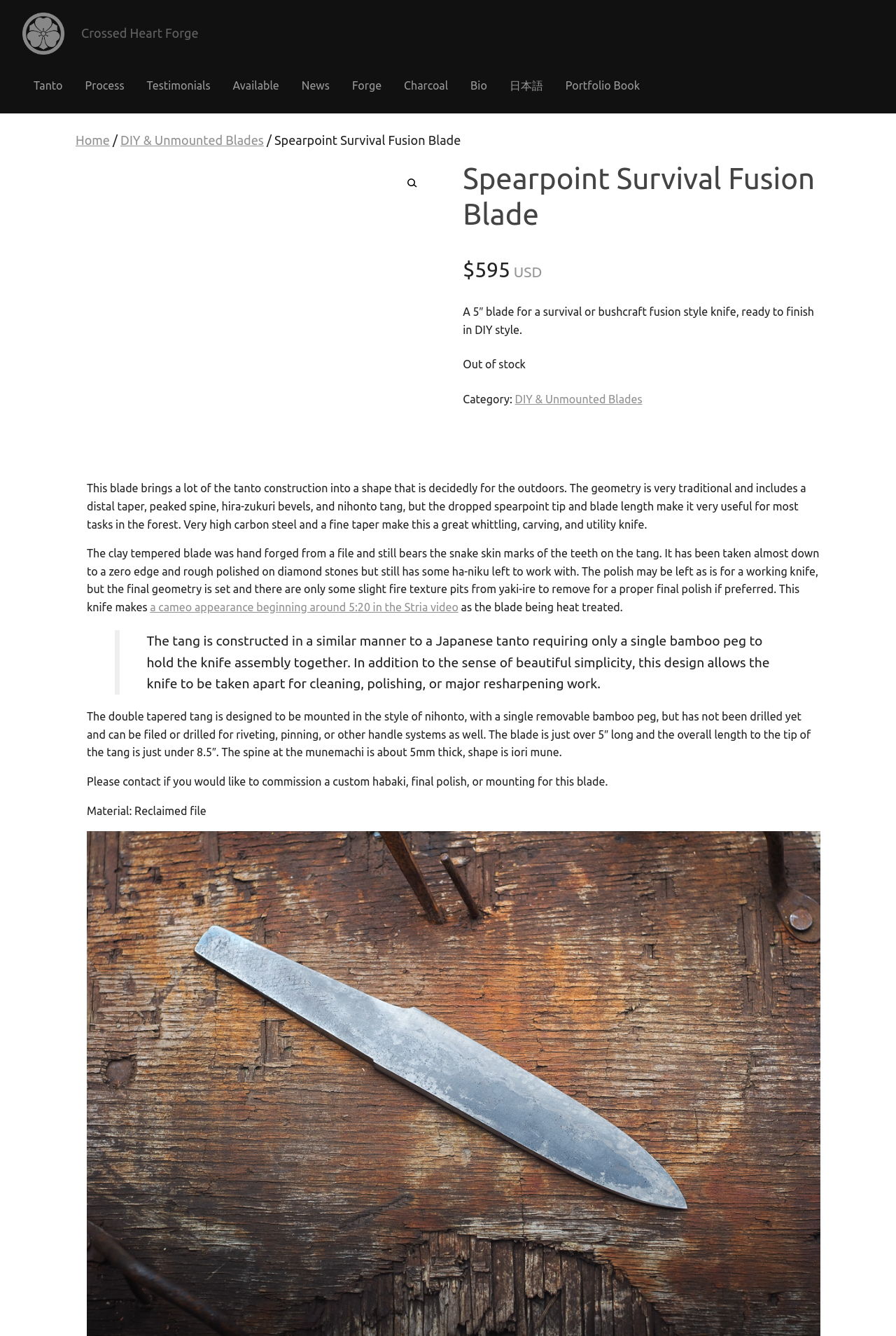Locate the bounding box coordinates of the area you need to click to fulfill this instruction: 'Go to the 'Home' page'. The coordinates must be in the form of four float numbers ranging from 0 to 1: [left, top, right, bottom].

[0.084, 0.099, 0.123, 0.11]